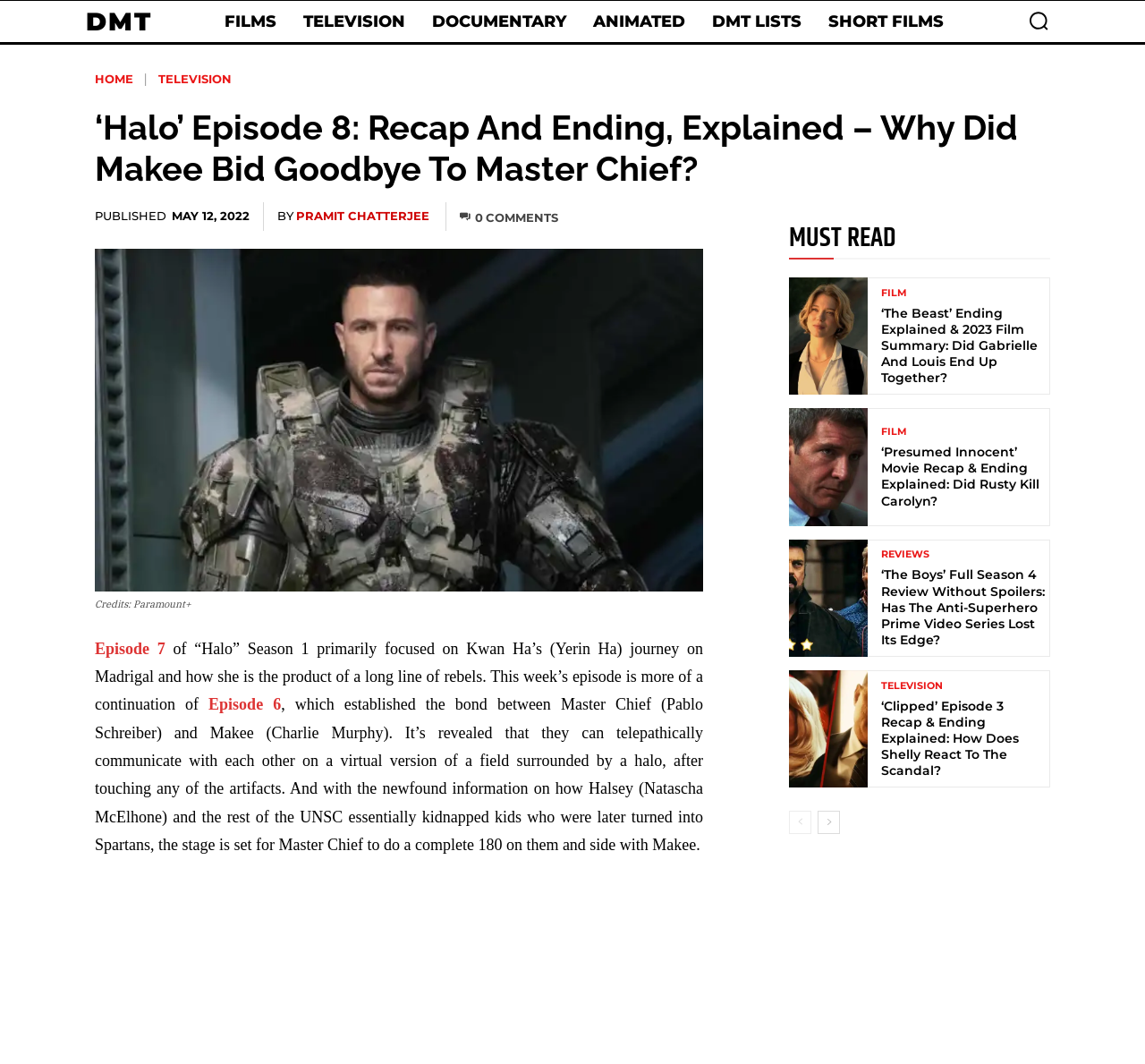What is the position of the image in the article?
Using the visual information, answer the question in a single word or phrase.

Below the title